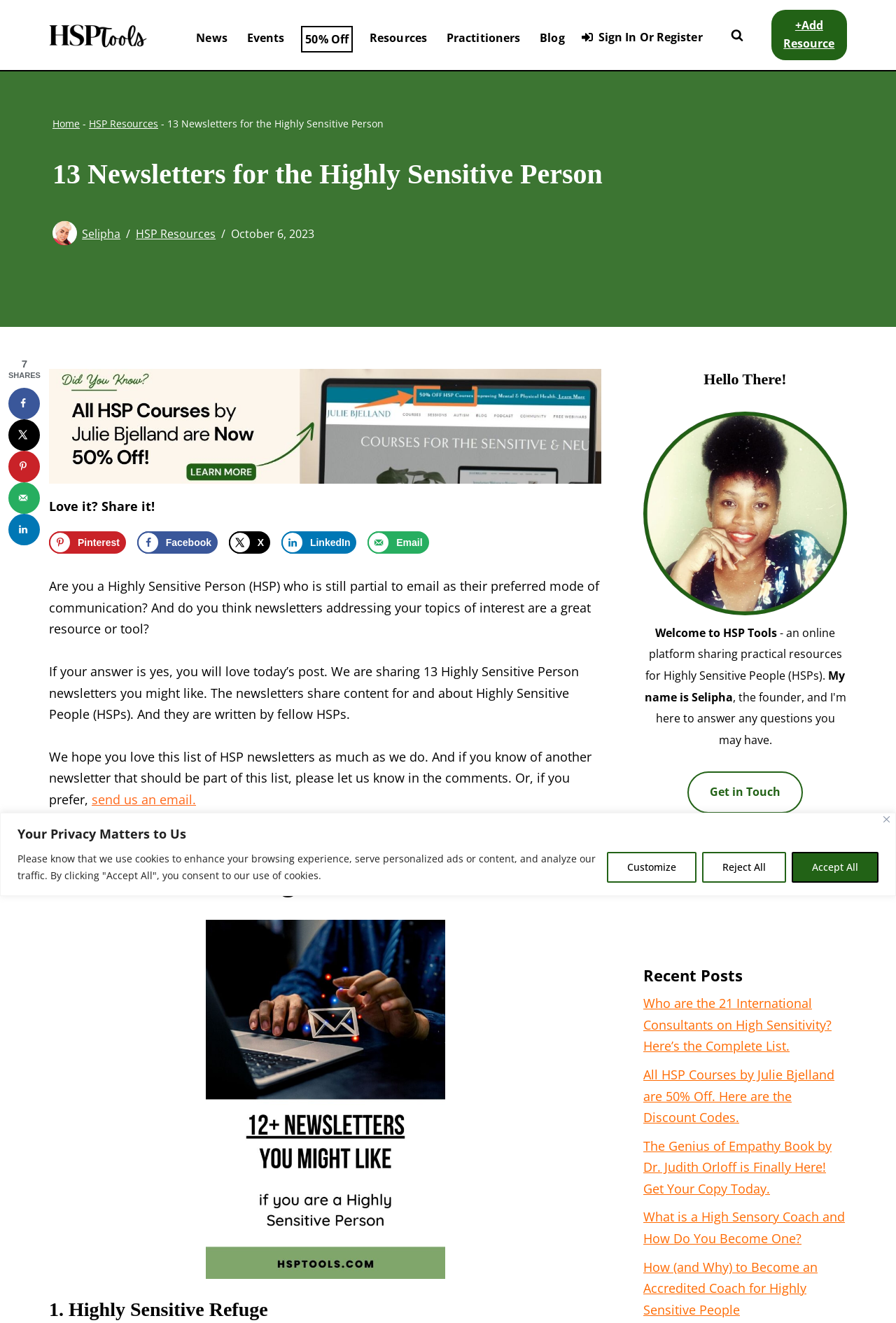Construct a thorough caption encompassing all aspects of the webpage.

This webpage is about Highly Sensitive Person (HSP) newsletters and resources. At the top, there is a privacy notice with a "Close" button, followed by a navigation menu with links to "News", "Events", "50% Off", "Resources", "Practitioners", "Blog", and "Sign In Or Register". 

Below the navigation menu, there is a search bar and a link to "+Add Resource". The main content of the page is divided into sections. The first section has a heading "13 Newsletters for the Highly Sensitive Person" and an image of a person named Selipha. 

The next section has a brief introduction to the topic, explaining that the page will share 13 HSP newsletters that readers might like. There is also a call to action, asking readers to share their own favorite newsletters in the comments. 

Following this introduction, there is a list of 13 HSP newsletters, each with a heading and a brief description. The list is accompanied by a large image on the right side of the page. 

At the bottom of the page, there are links to recent posts, including "Who are the 21 International Consultants on High Sensitivity?", "All HSP Courses by Julie Bjelland are 50% Off", and "The Genius of Empathy Book by Dr. Judith Orloff is Finally Here!". There are also social media links to share the content on Facebook, X, and other platforms. 

On the left side of the page, there is a social sharing sidebar with links to share the content on Facebook and X.